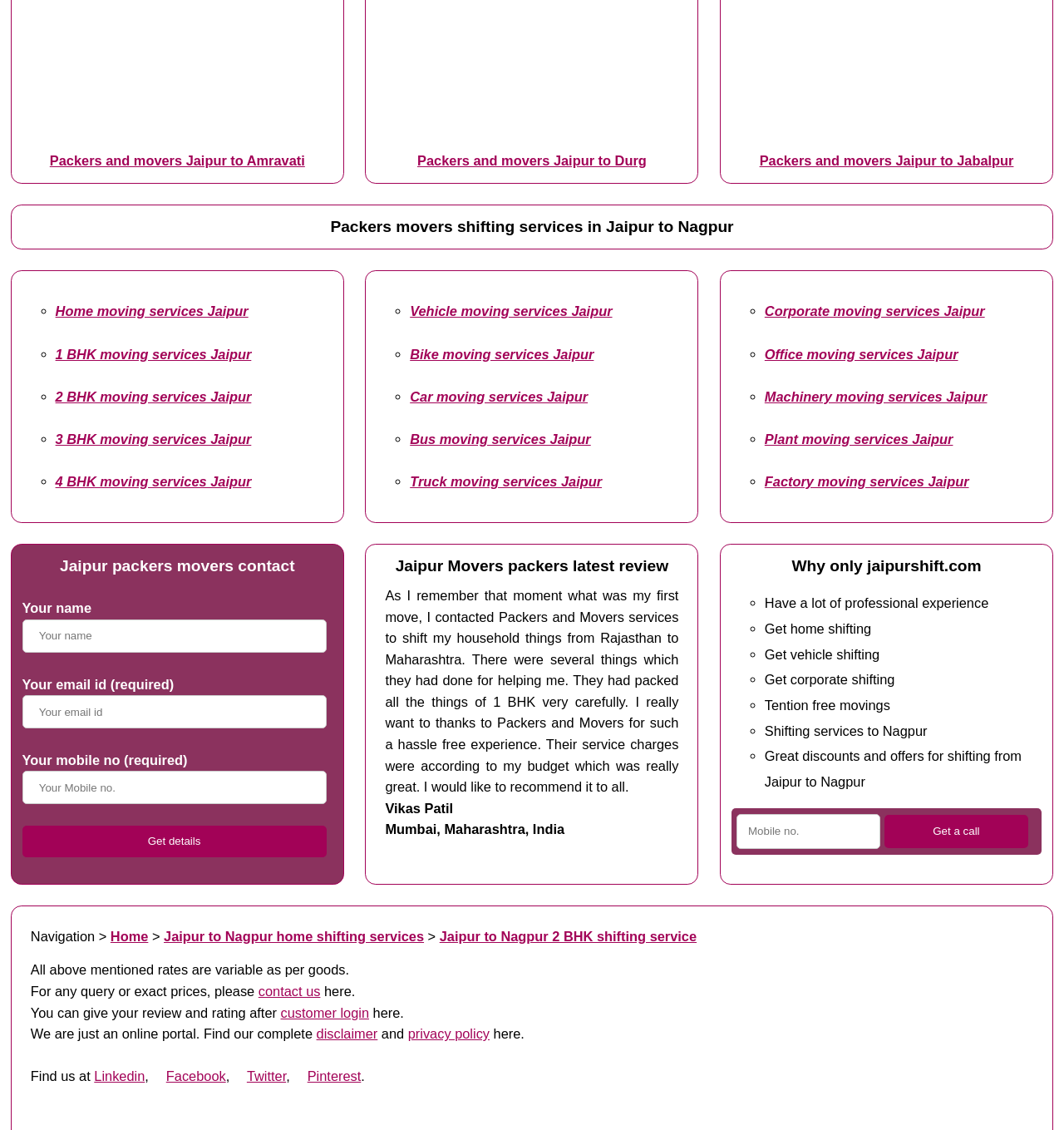Show the bounding box coordinates for the element that needs to be clicked to execute the following instruction: "Click Jaipur to Nagpur home shifting services". Provide the coordinates in the form of four float numbers between 0 and 1, i.e., [left, top, right, bottom].

[0.154, 0.822, 0.398, 0.835]